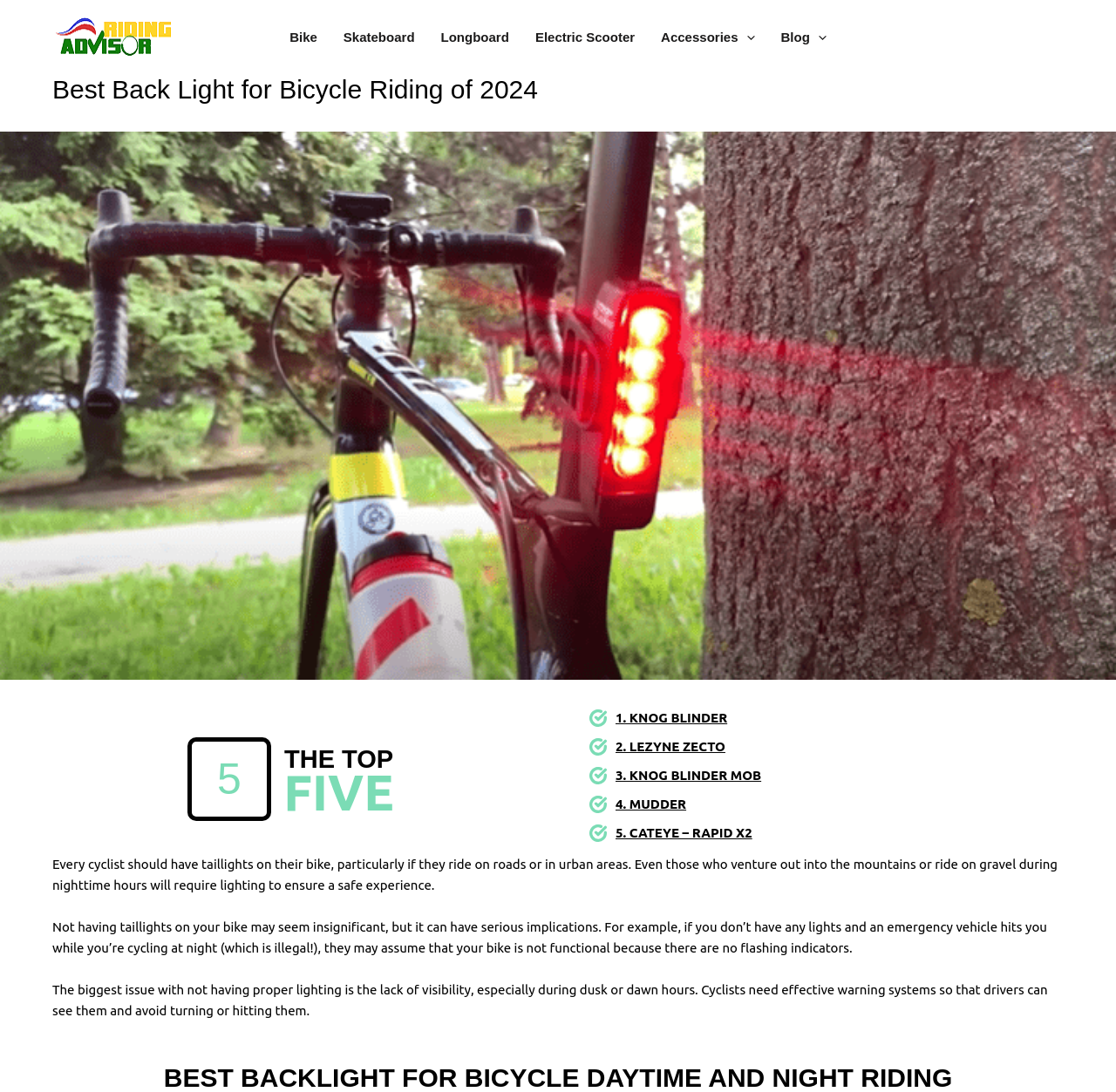Please find the bounding box coordinates of the element that you should click to achieve the following instruction: "Click on Electric Scooter". The coordinates should be presented as four float numbers between 0 and 1: [left, top, right, bottom].

[0.468, 0.014, 0.581, 0.054]